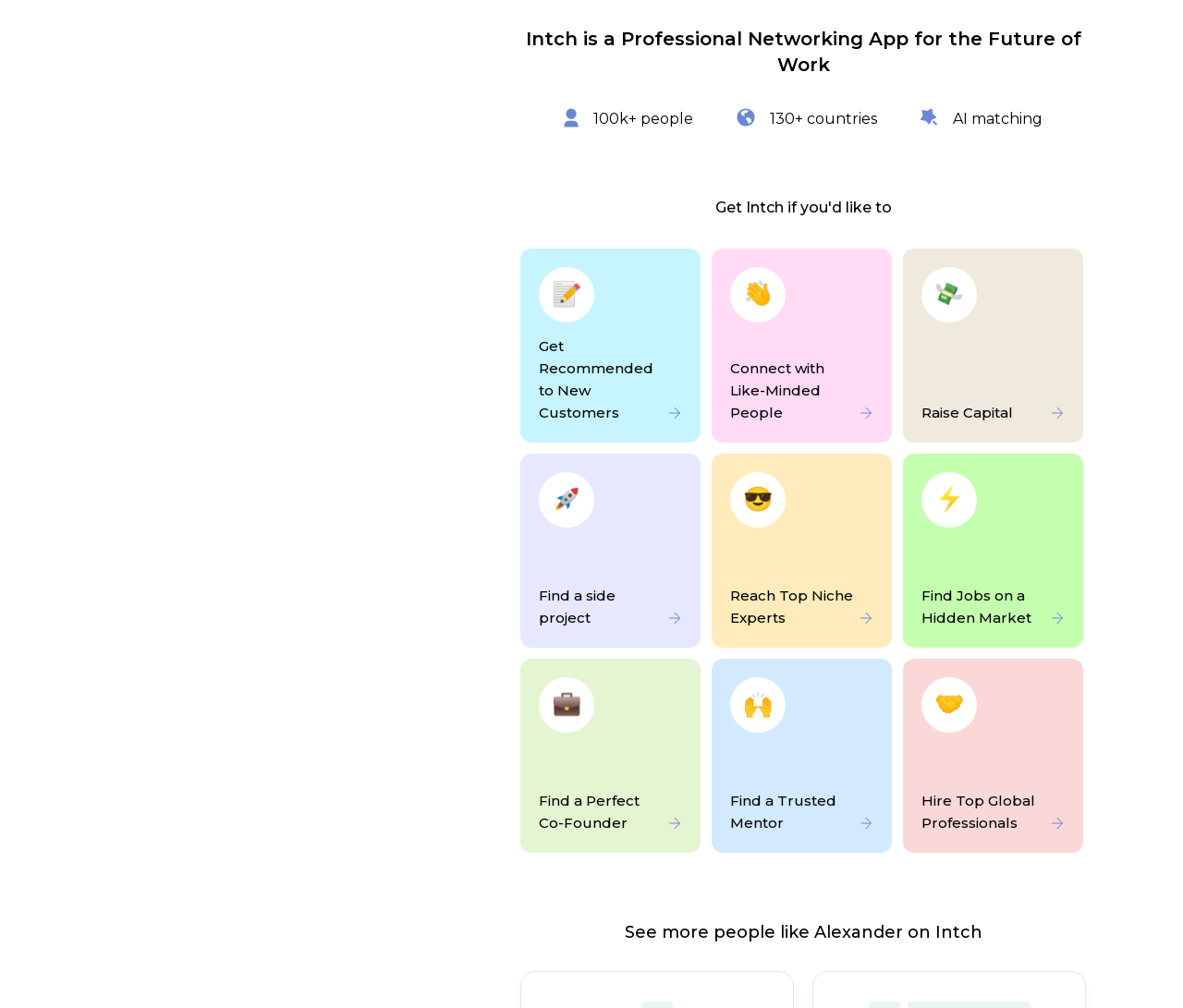How many people are using Intch?
Could you give a comprehensive explanation in response to this question?

The answer can be found in the StaticText element with the text '100k+ people' which is accompanied by an image and is located near the top of the webpage.